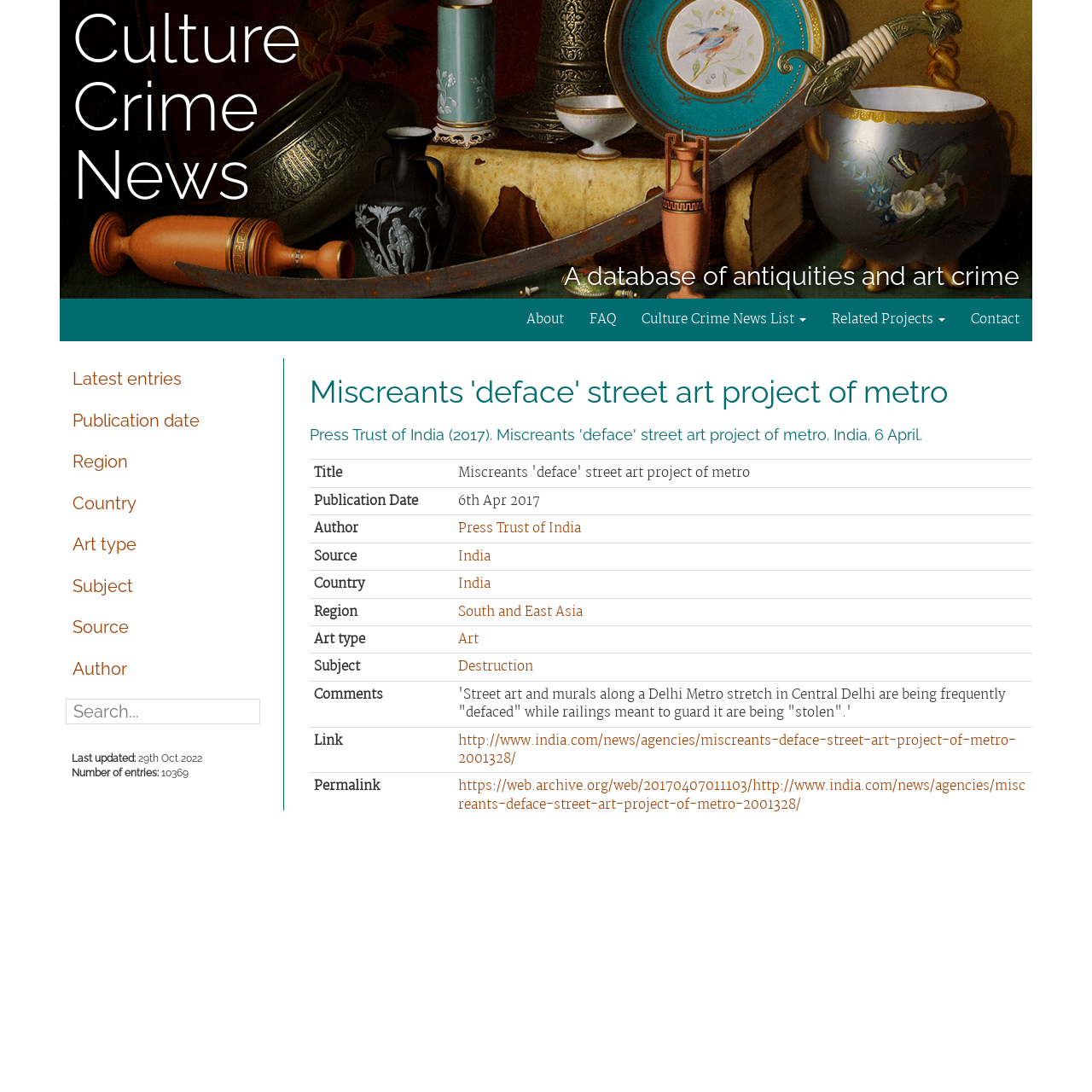Given the element description, predict the bounding box coordinates in the format (top-left x, top-left y, bottom-right x, bottom-right y), using floating point numbers between 0 and 1: Subject

[0.055, 0.518, 0.134, 0.556]